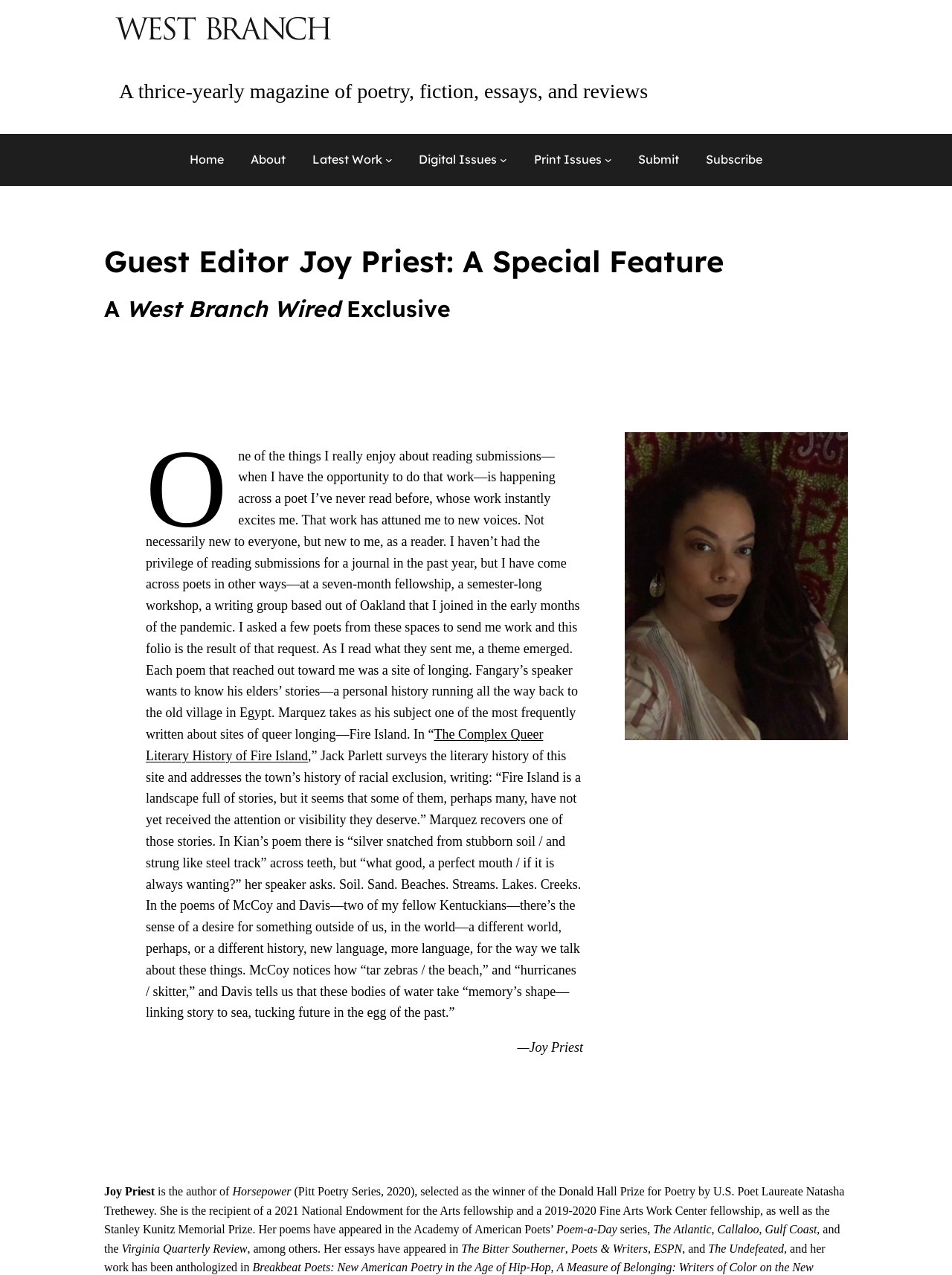Please provide a brief answer to the following inquiry using a single word or phrase:
What is the name of the fellowship the author received?

Fine Arts Work Center fellowship